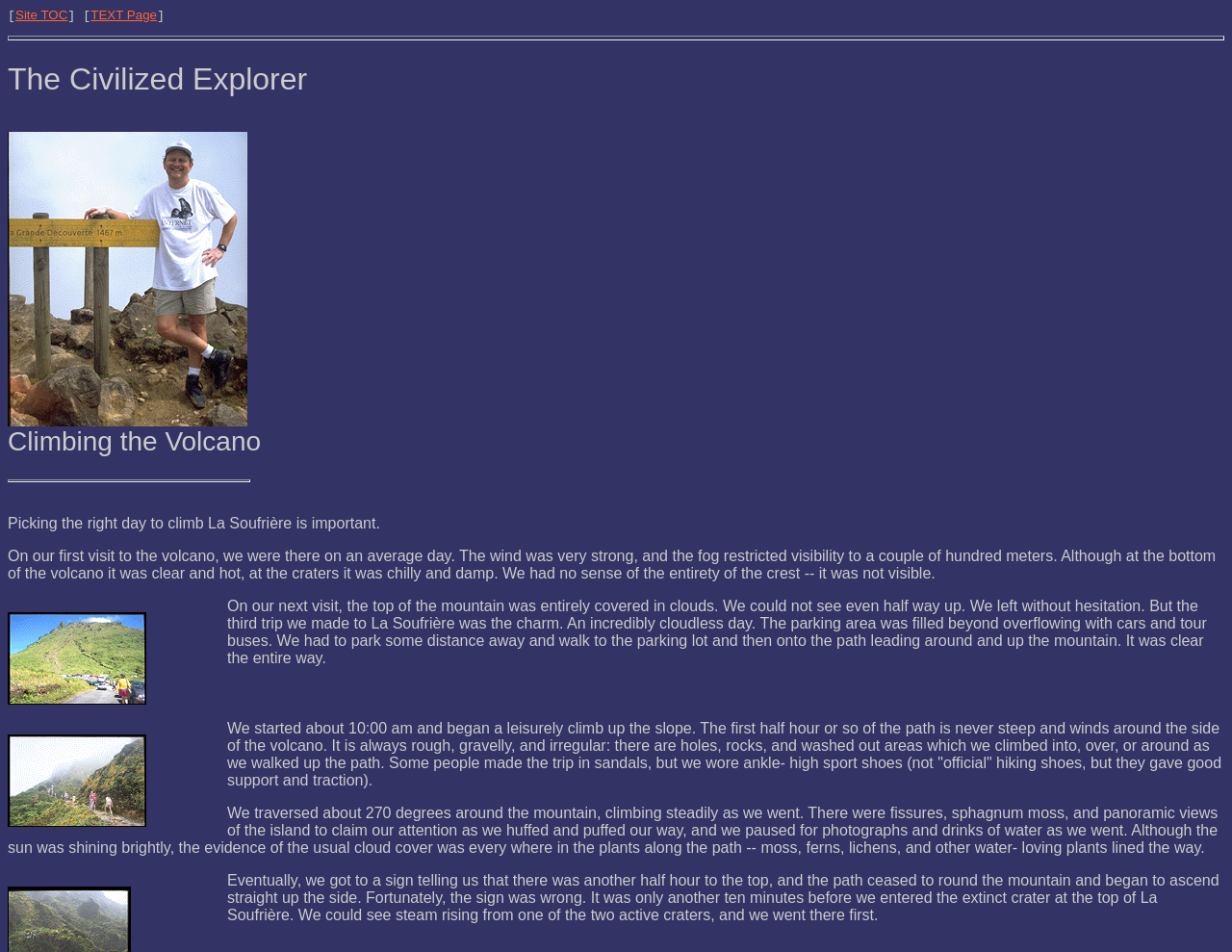Identify the bounding box coordinates for the UI element that matches this description: "TEXT Page".

[0.074, 0.008, 0.127, 0.023]